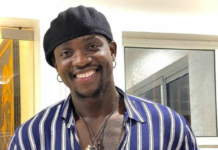Examine the screenshot and answer the question in as much detail as possible: What is the source of light in the background?

The image description mentions a window in the background that lets in natural light, which creates a bright and inviting atmosphere in the scene.